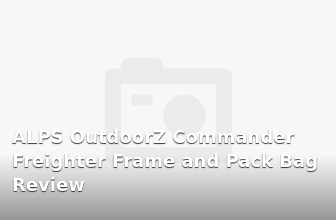Answer the question with a single word or phrase: 
What is the purpose of the ALPS OutdoorZ Commander?

Carrying heavy loads